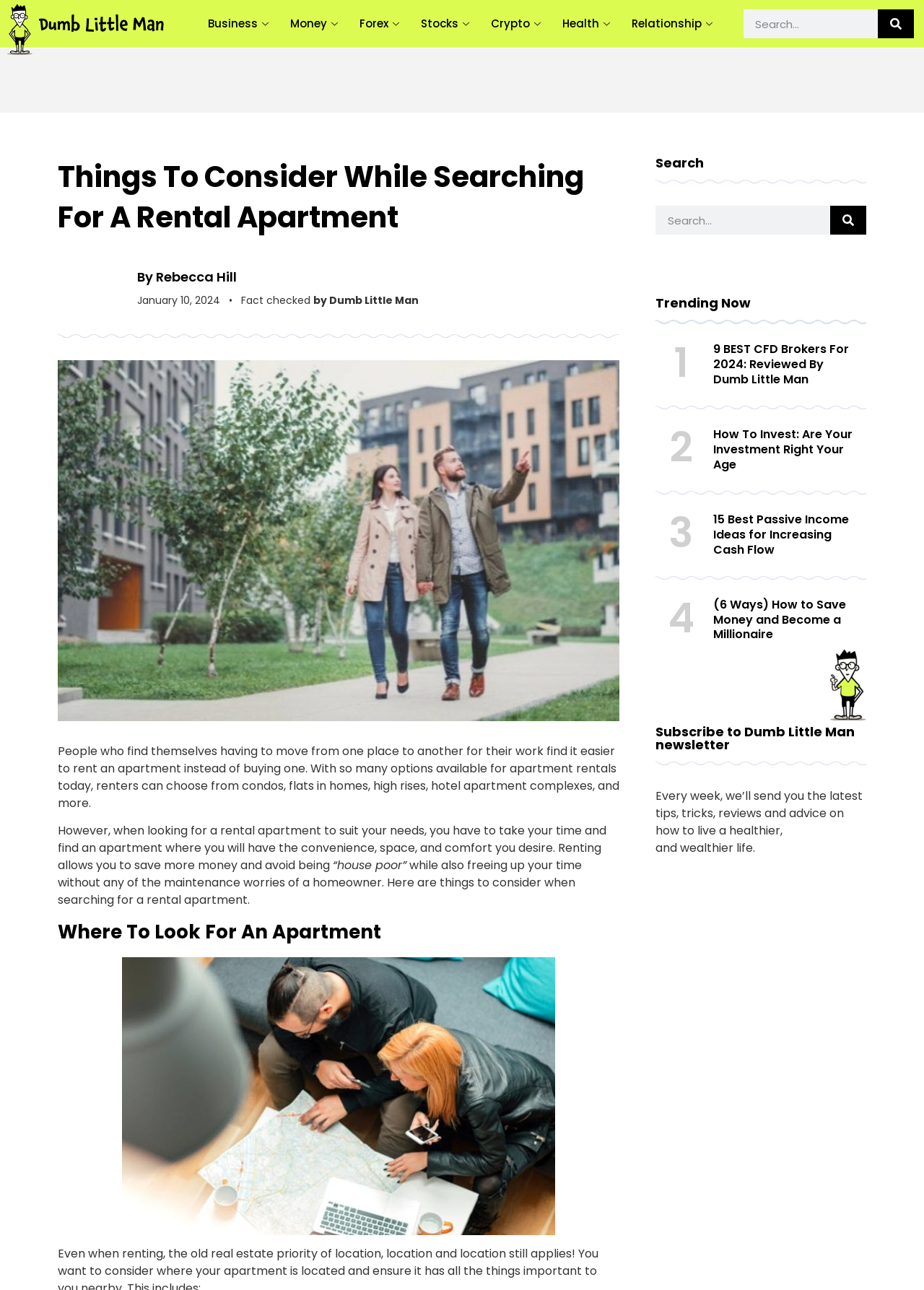Locate the bounding box coordinates of the element's region that should be clicked to carry out the following instruction: "Click on the 'Business' link". The coordinates need to be four float numbers between 0 and 1, i.e., [left, top, right, bottom].

[0.214, 0.0, 0.303, 0.037]